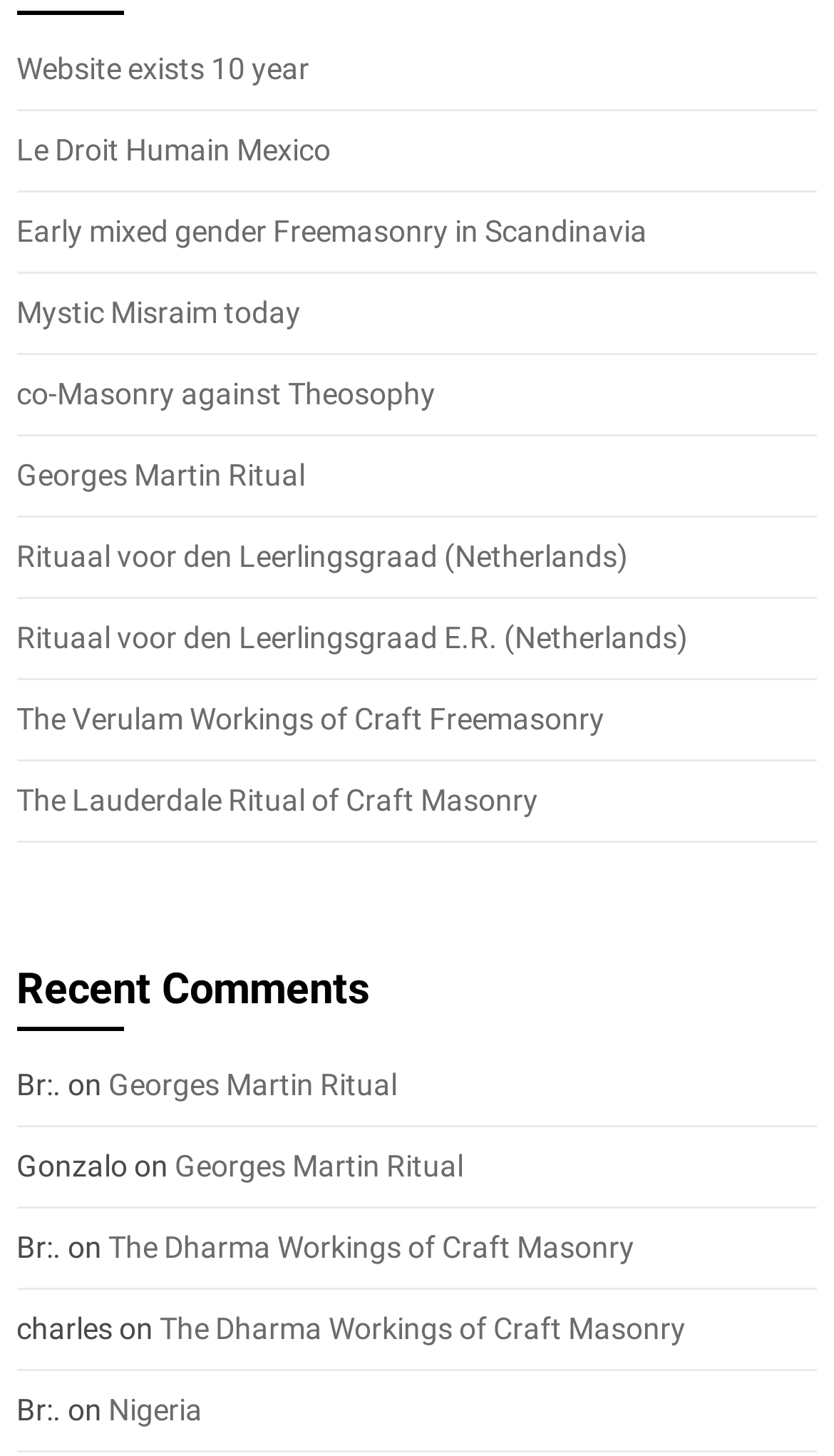Please indicate the bounding box coordinates of the element's region to be clicked to achieve the instruction: "Check 'Recent Comments'". Provide the coordinates as four float numbers between 0 and 1, i.e., [left, top, right, bottom].

[0.02, 0.65, 0.98, 0.723]